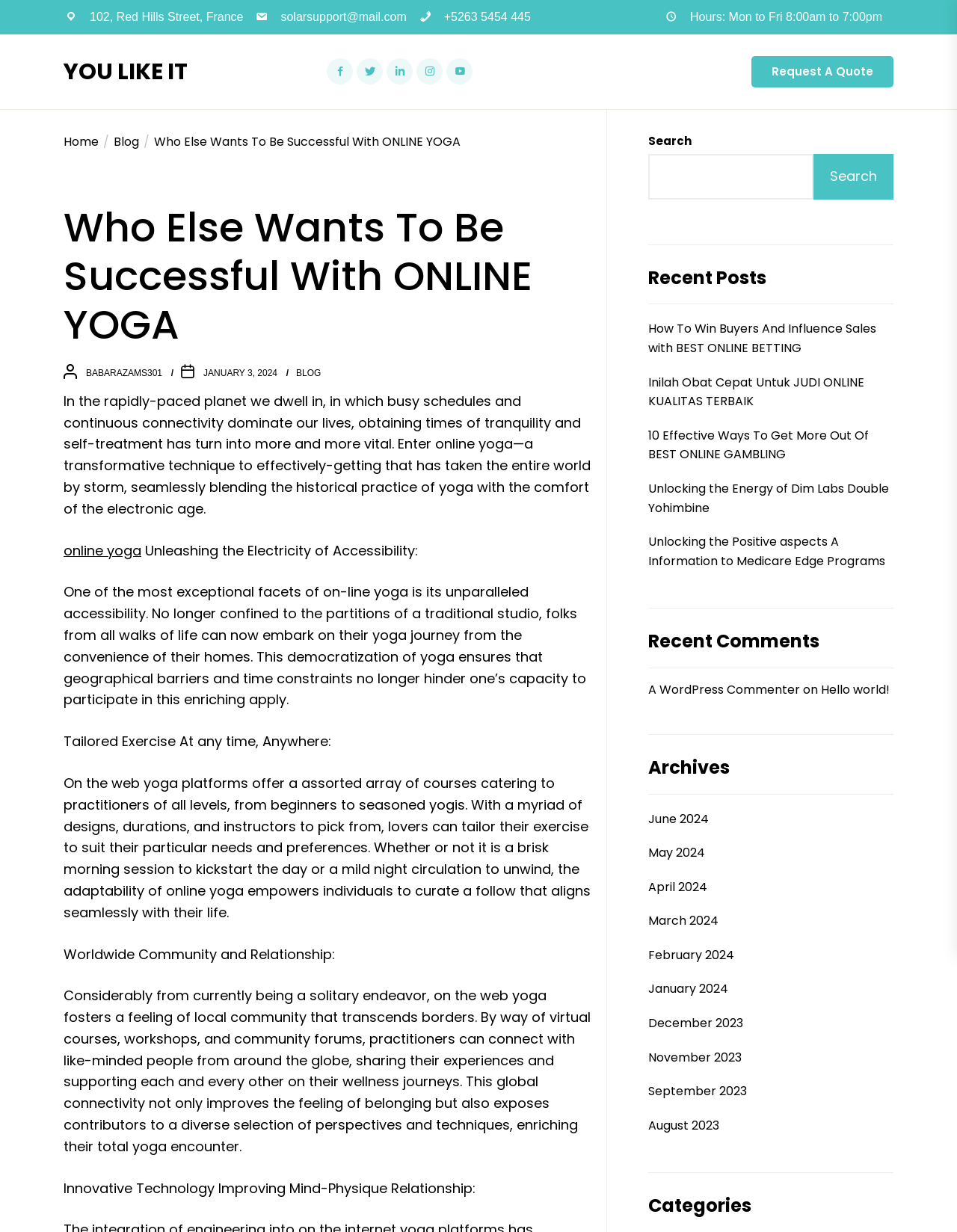What is the topic of the recent blog post?
Respond to the question with a single word or phrase according to the image.

How To Win Buyers And Influence Sales with BEST ONLINE BETTING